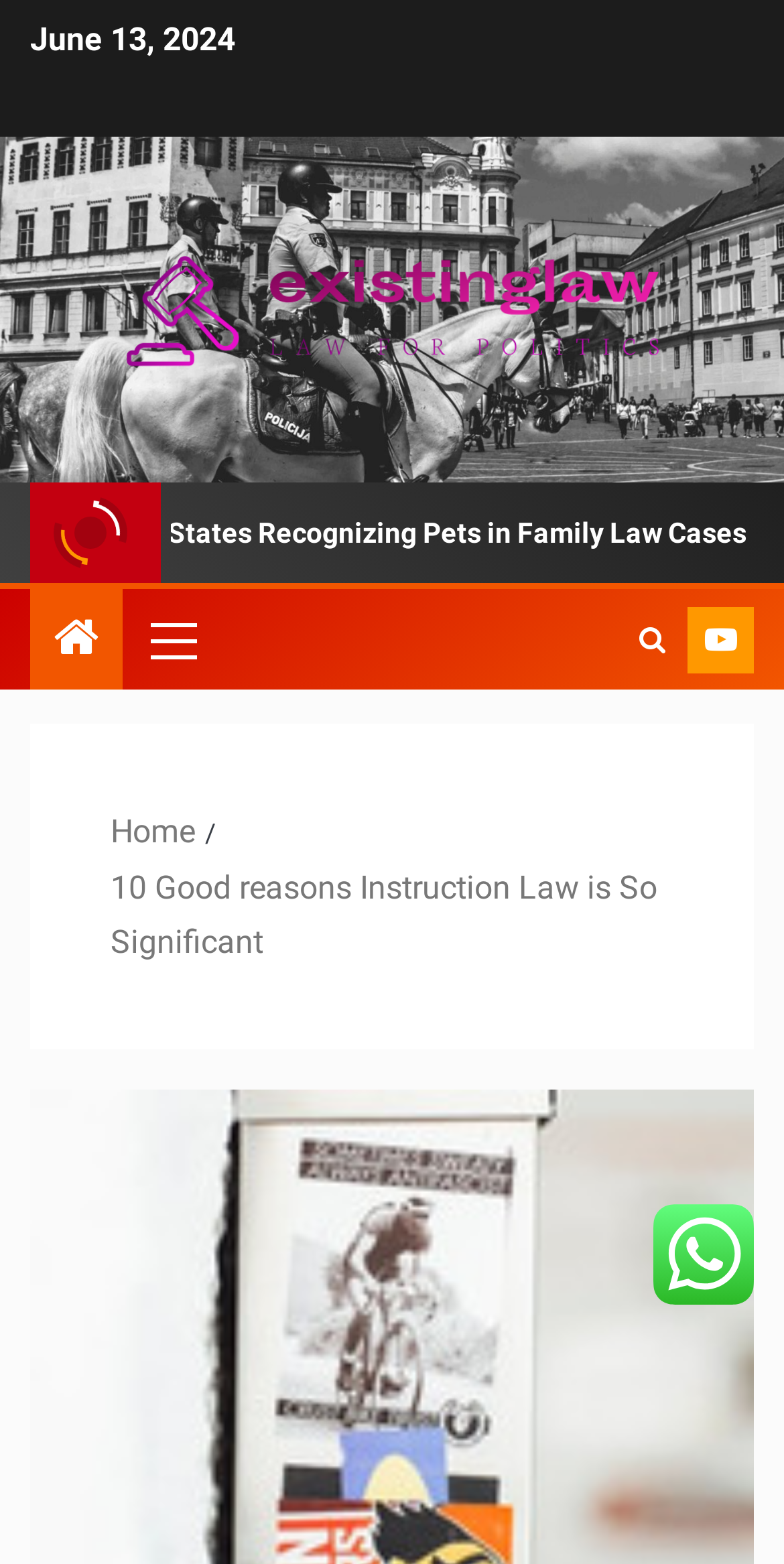Answer this question in one word or a short phrase: What is the date mentioned at the top of the webpage?

June 13, 2024